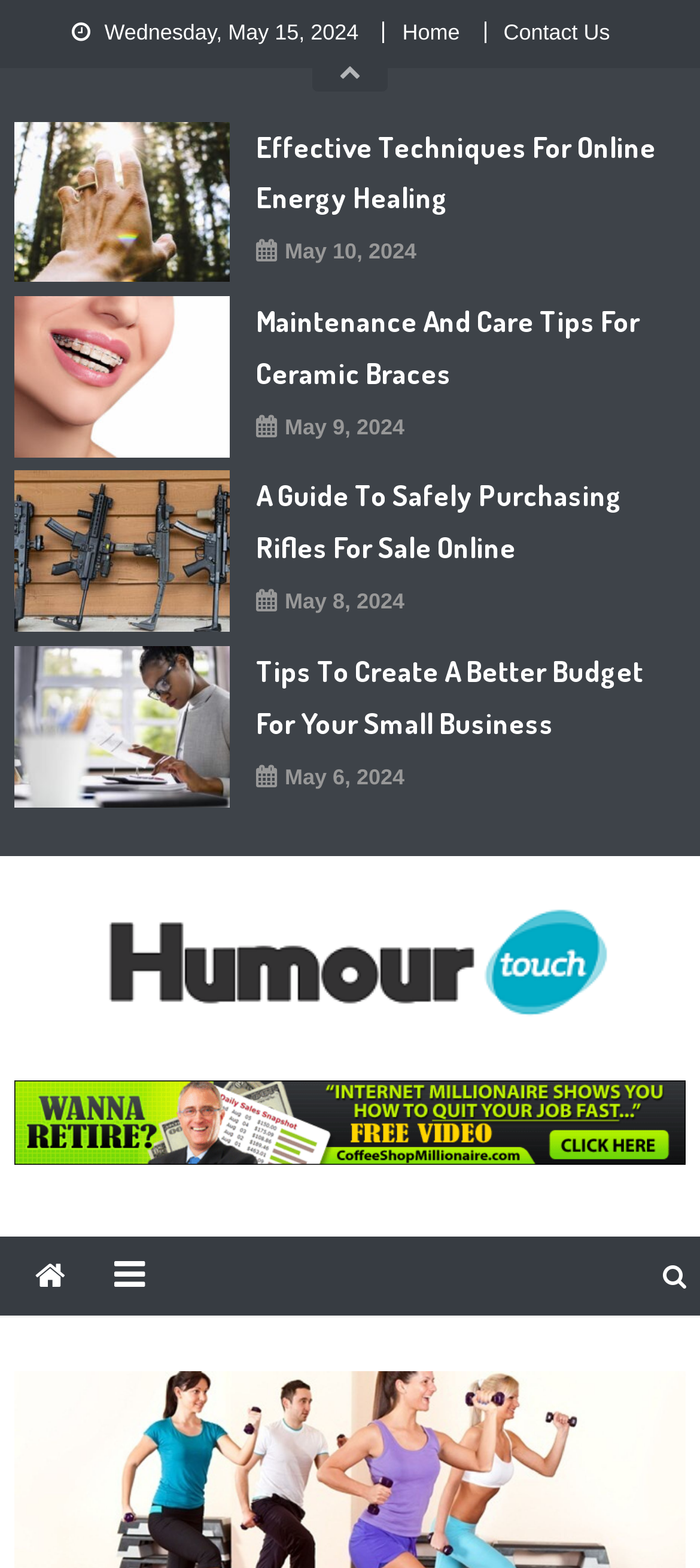Identify the bounding box of the UI element described as follows: "Contact Us". Provide the coordinates as four float numbers in the range of 0 to 1 [left, top, right, bottom].

[0.719, 0.013, 0.871, 0.029]